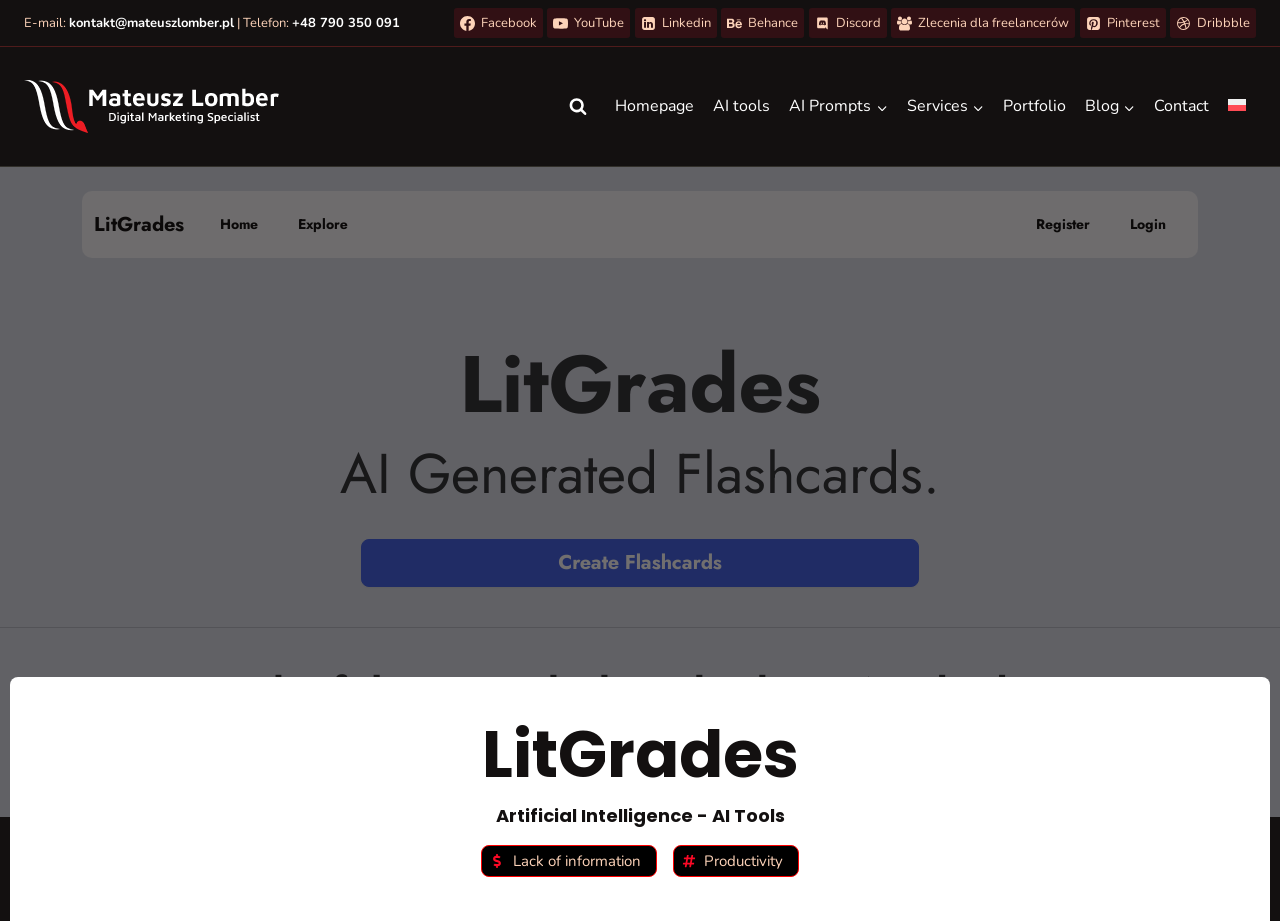Provide the bounding box coordinates of the HTML element this sentence describes: "Facebook Group Zlecenia dla freelancerów". The bounding box coordinates consist of four float numbers between 0 and 1, i.e., [left, top, right, bottom].

[0.696, 0.009, 0.84, 0.041]